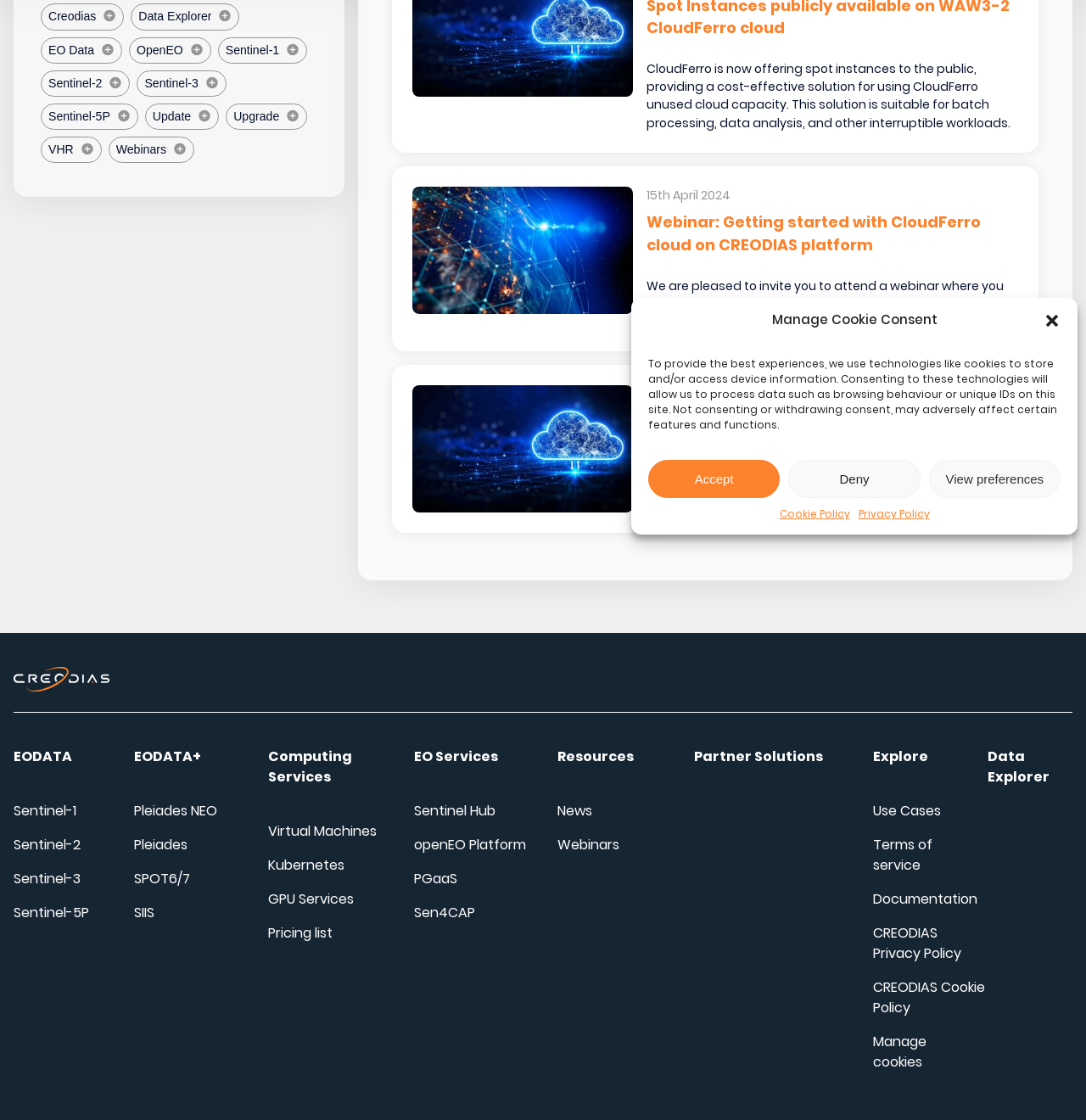From the element description Kubernetes, predict the bounding box coordinates of the UI element. The coordinates must be specified in the format (top-left x, top-left y, bottom-right x, bottom-right y) and should be within the 0 to 1 range.

[0.246, 0.764, 0.329, 0.781]